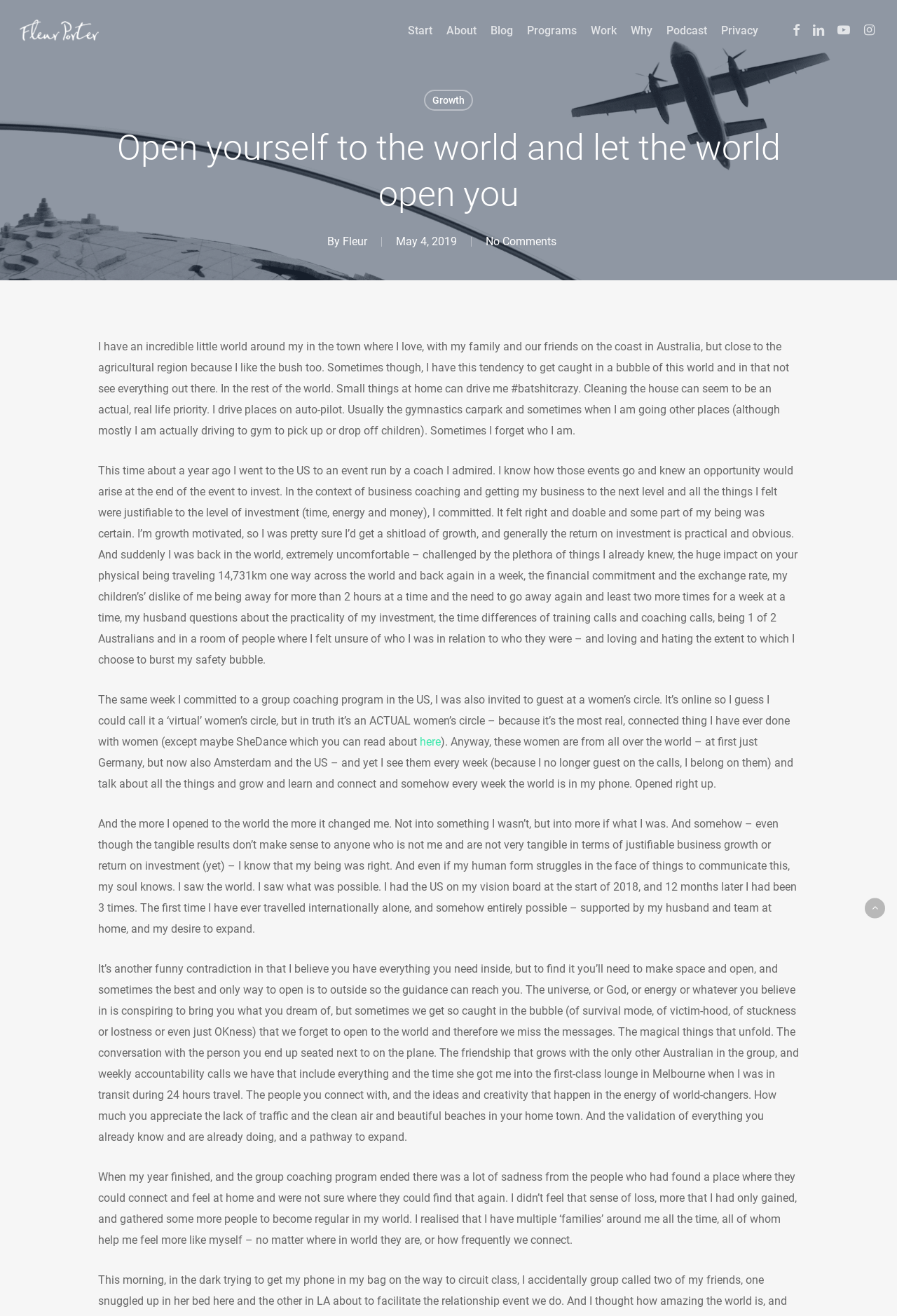Show the bounding box coordinates for the HTML element as described: "No Comments".

[0.541, 0.178, 0.62, 0.188]